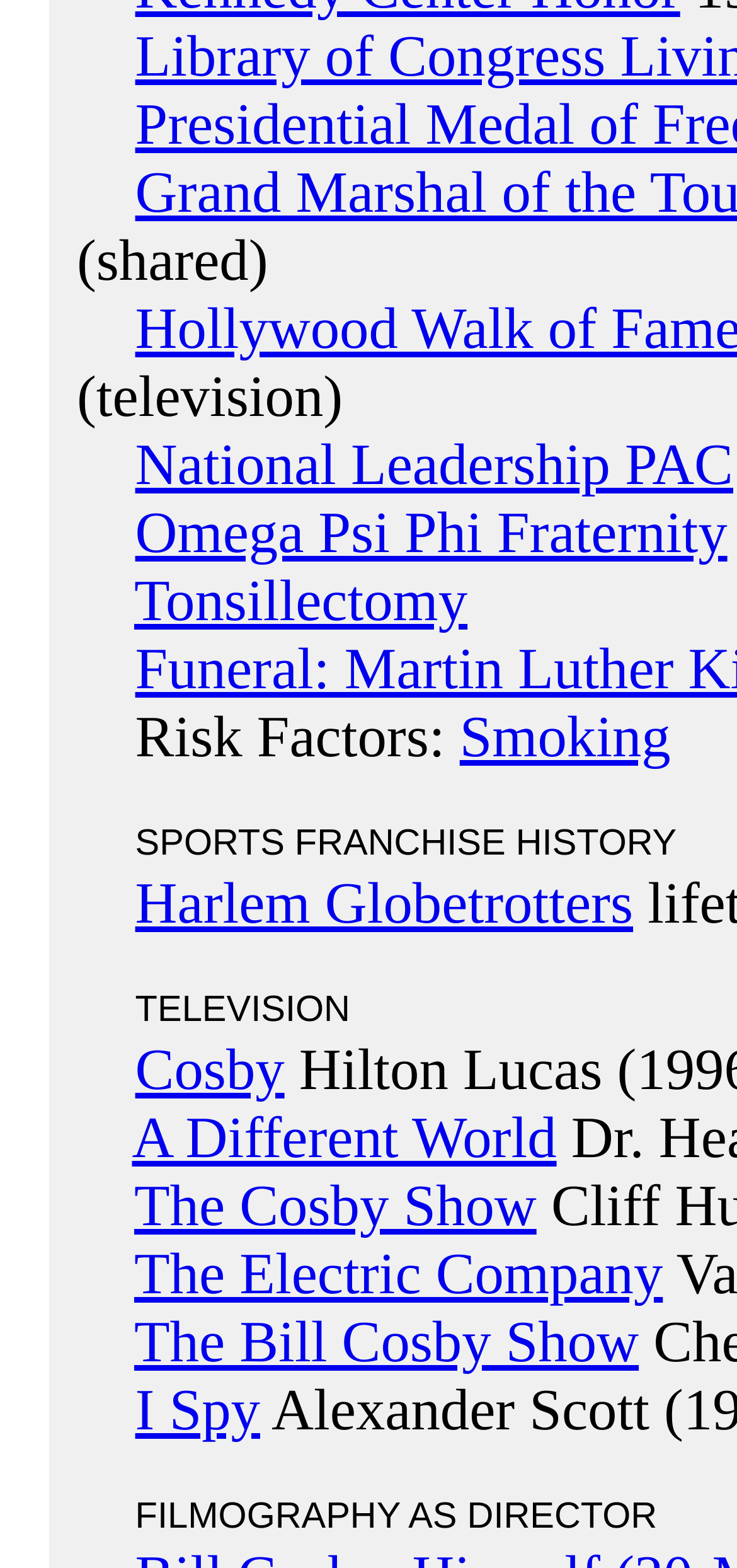Determine the bounding box coordinates of the clickable region to follow the instruction: "View Podnosh page".

None